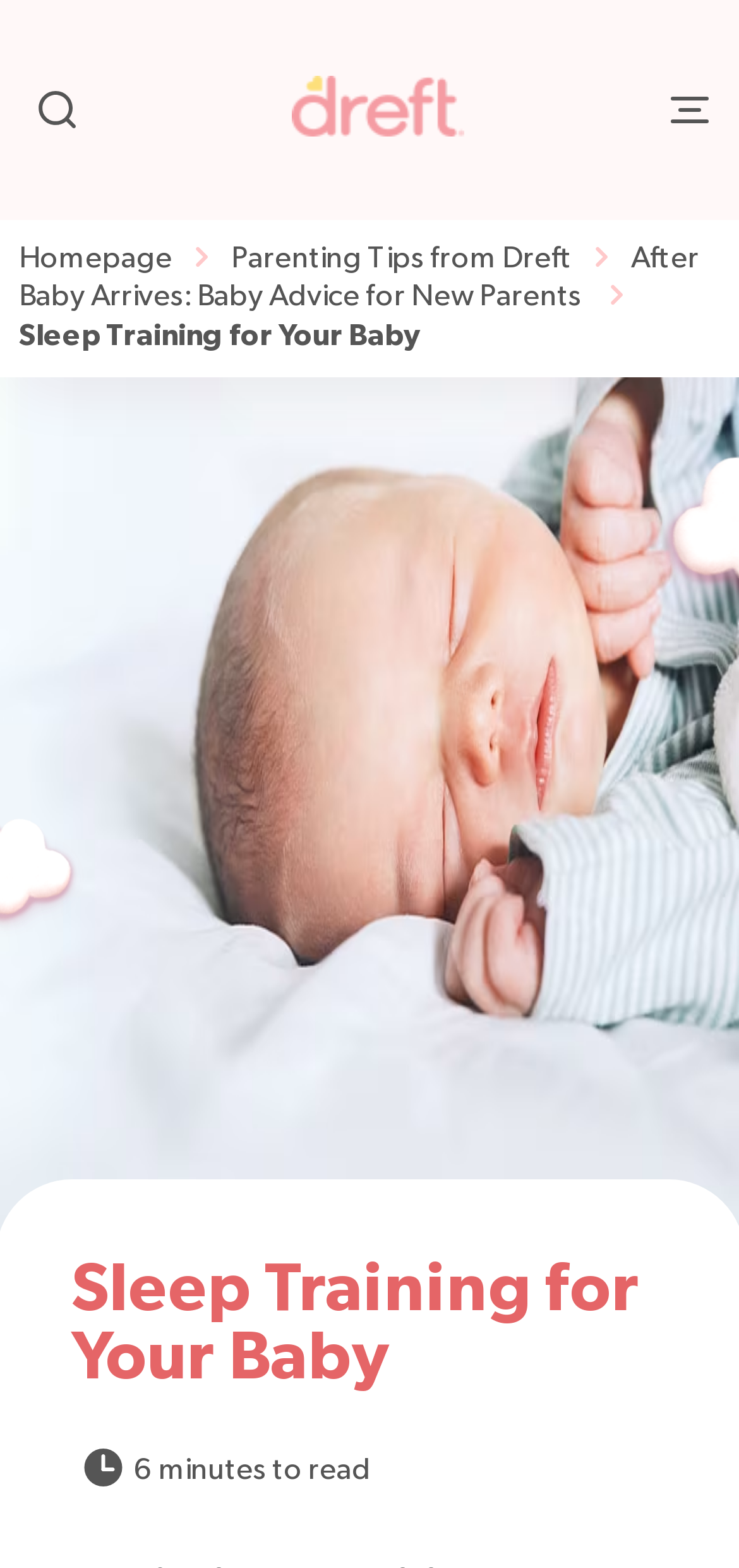Reply to the question below using a single word or brief phrase:
What is the topic of the current webpage?

Sleep Training for Your Baby